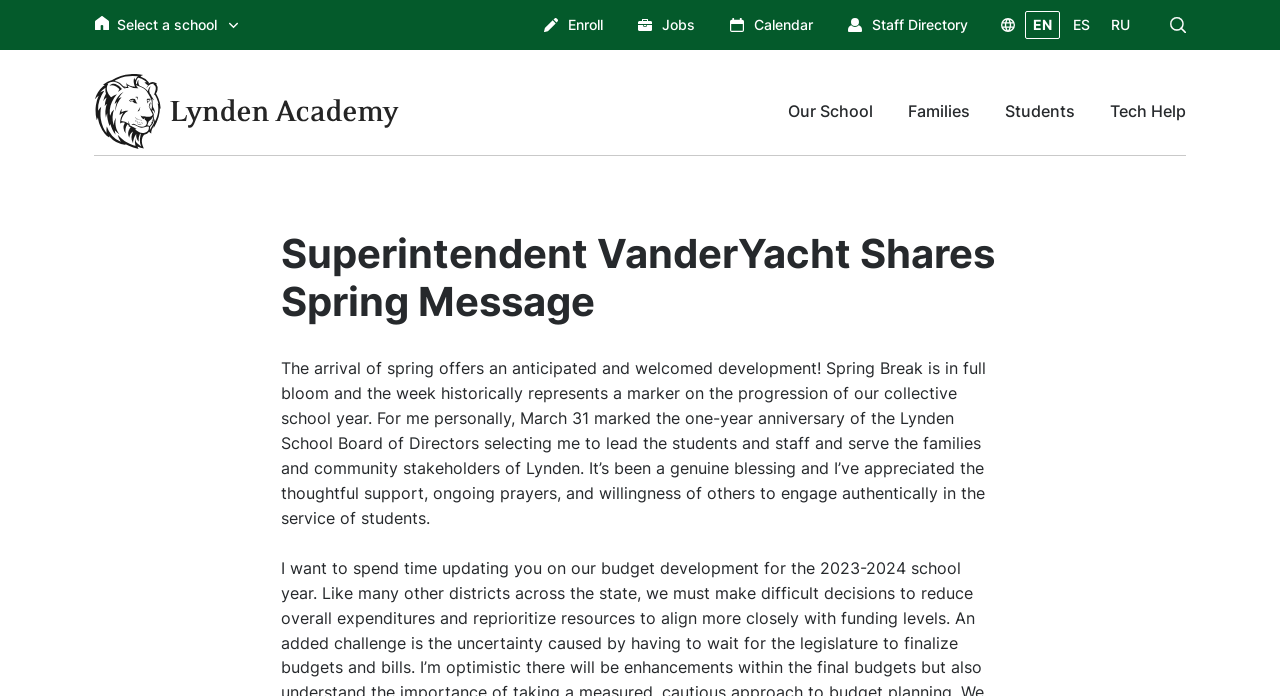Determine the bounding box coordinates of the clickable region to execute the instruction: "View the calendar". The coordinates should be four float numbers between 0 and 1, denoted as [left, top, right, bottom].

[0.558, 0.0, 0.646, 0.072]